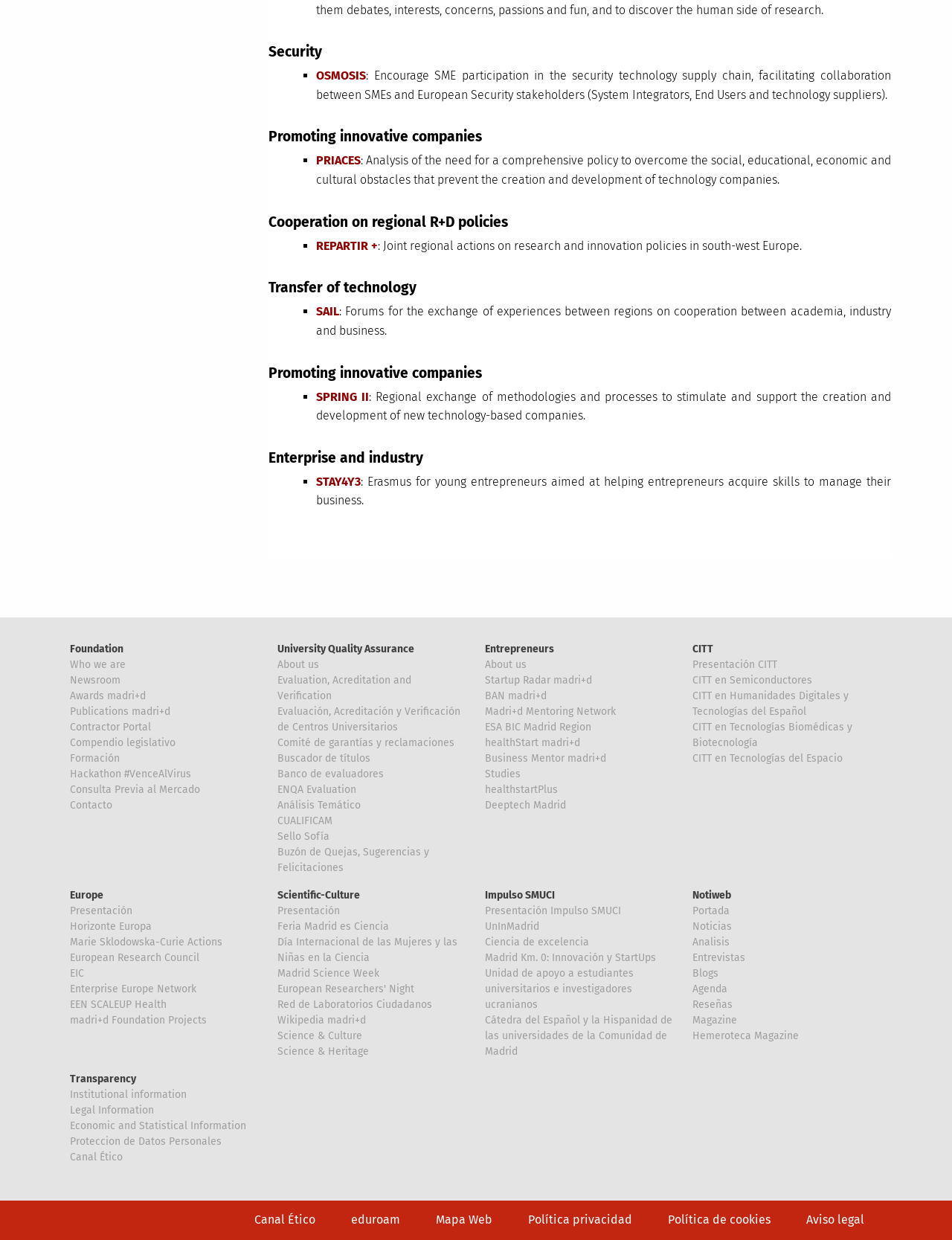Please provide a detailed answer to the question below based on the screenshot: 
What is OSMOSIS?

According to the link and description on the webpage, OSMOSIS is a project that aims to encourage SME participation in the security technology supply chain, facilitating collaboration between SMEs and European Security stakeholders.